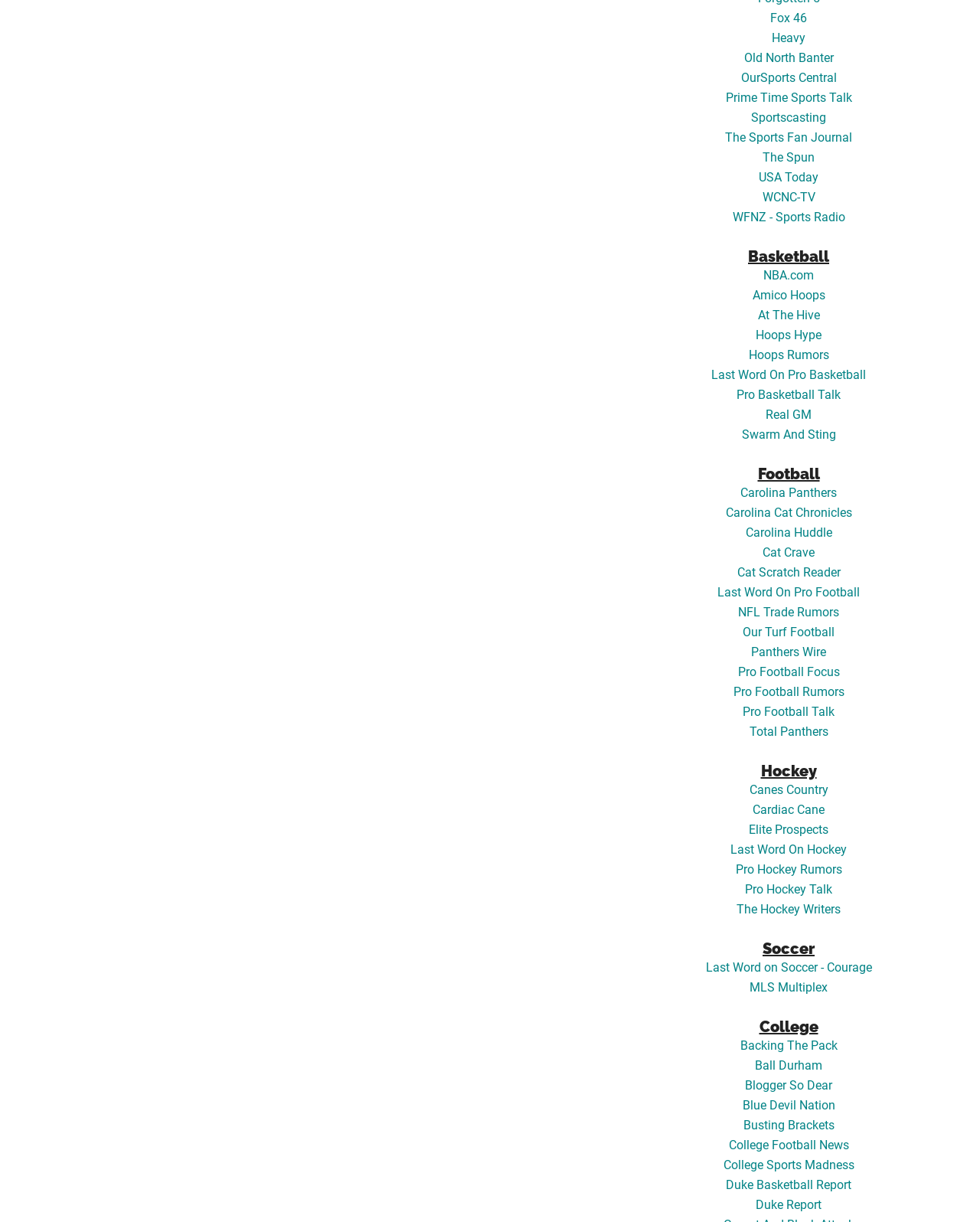Refer to the image and offer a detailed explanation in response to the question: What is the first link under the 'Basketball' category?

I looked at the links under the 'Basketball' heading and found that the first link is 'NBA.com'. This link is located at the top of the list of links under the 'Basketball' category.